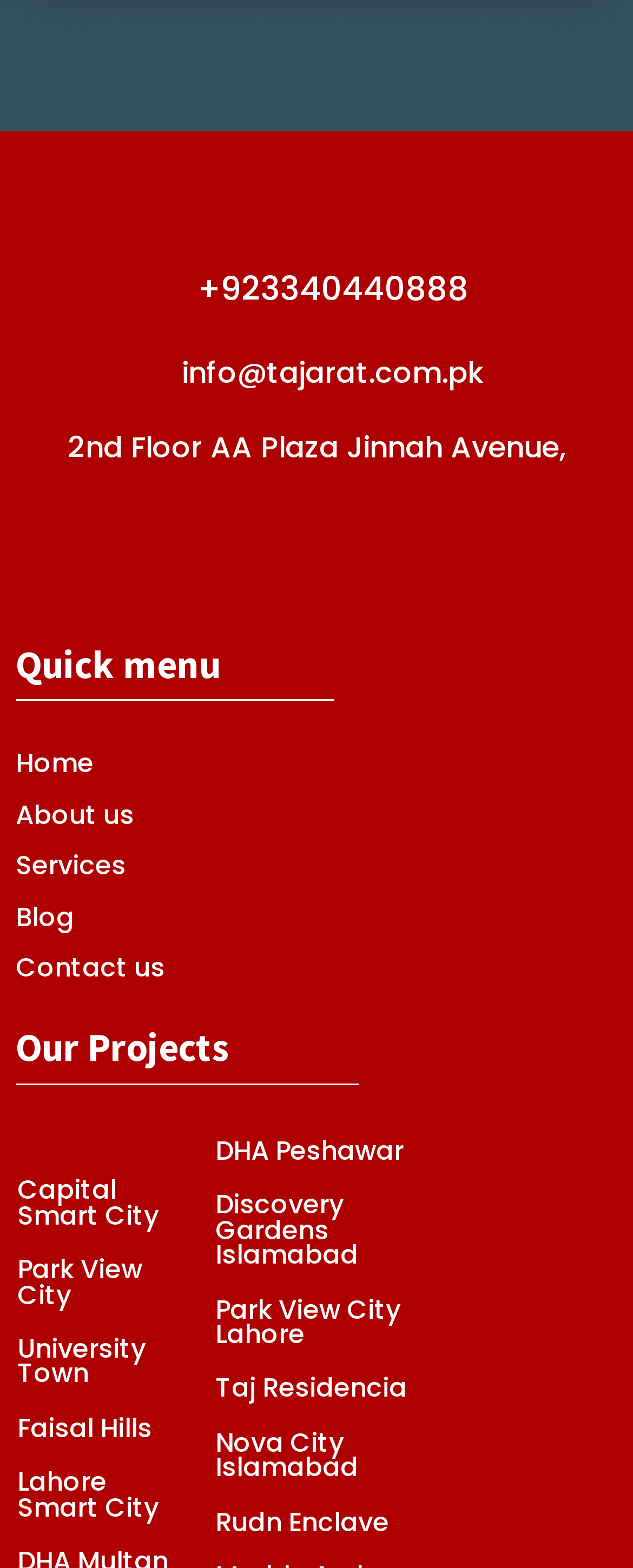Find the bounding box of the element with the following description: "info@tajarat.com.pk". The coordinates must be four float numbers between 0 and 1, formatted as [left, top, right, bottom].

[0.287, 0.224, 0.764, 0.25]